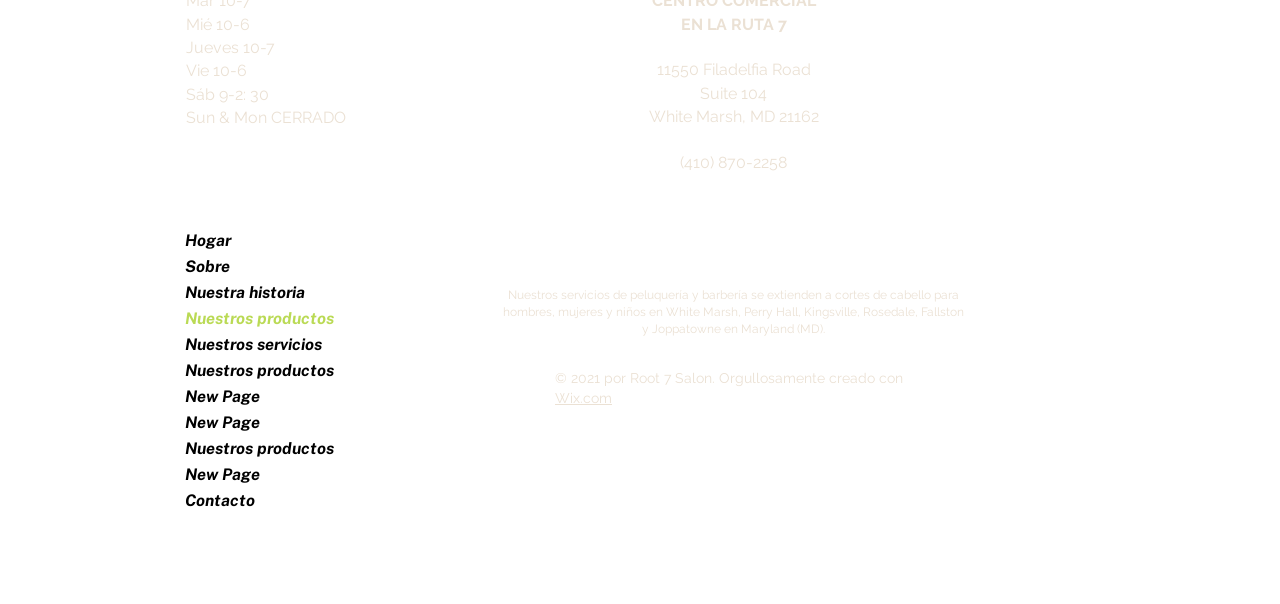Kindly provide the bounding box coordinates of the section you need to click on to fulfill the given instruction: "Click on the link to read the blog".

None